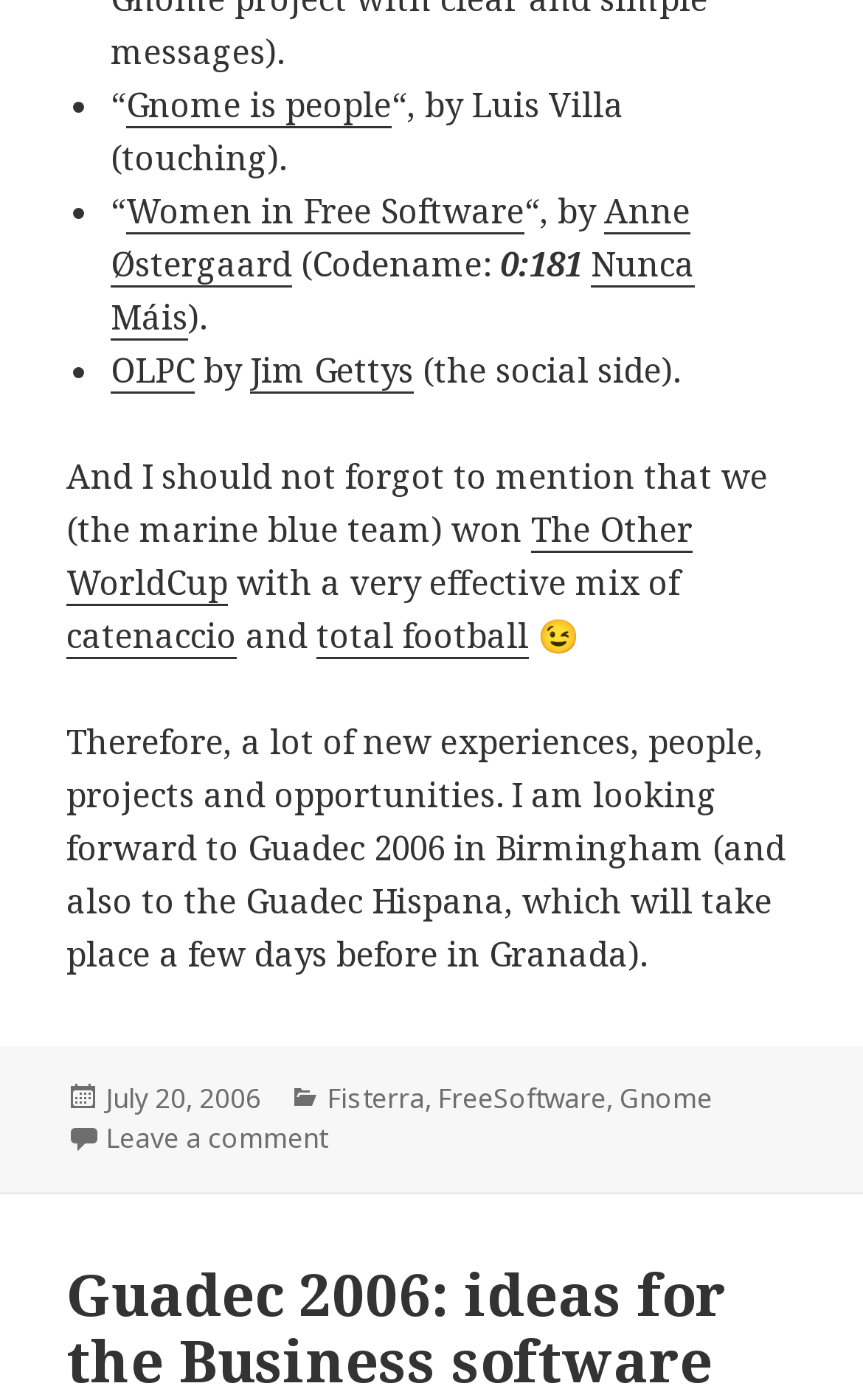Identify the bounding box coordinates for the region to click in order to carry out this instruction: "Click on 'Gnome is people'". Provide the coordinates using four float numbers between 0 and 1, formatted as [left, top, right, bottom].

[0.146, 0.059, 0.454, 0.092]